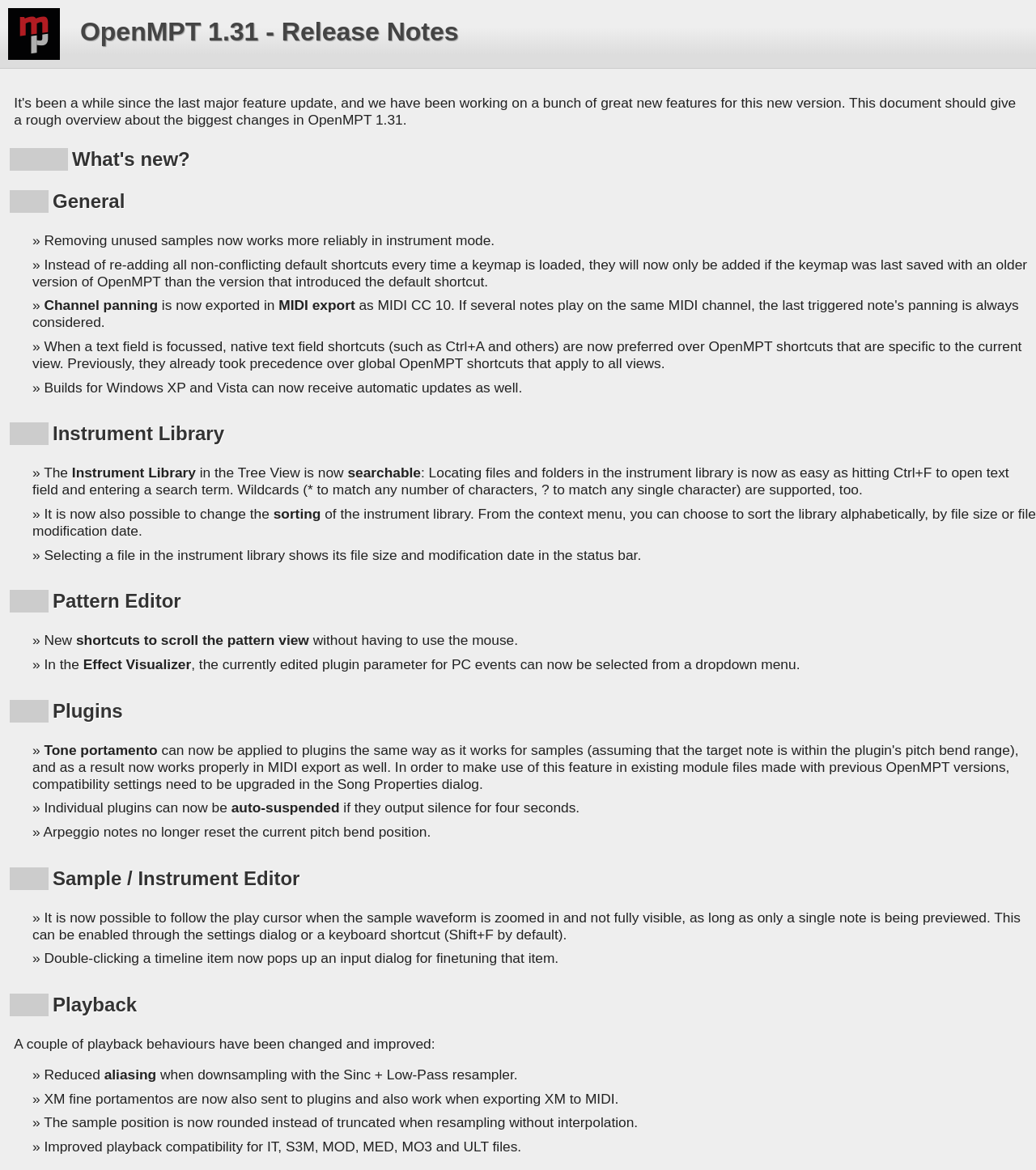What is the version of OpenMPT mentioned in the release notes?
Answer the question in a detailed and comprehensive manner.

The version of OpenMPT is mentioned in the title of the webpage, 'OpenMPT 1.31 Release Notes', which indicates that the release notes are for version 1.31 of OpenMPT.